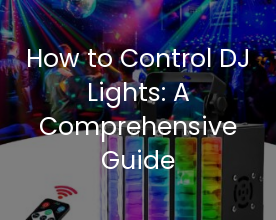What type of performance is depicted in the image?
Please look at the screenshot and answer in one word or a short phrase.

DJ performance